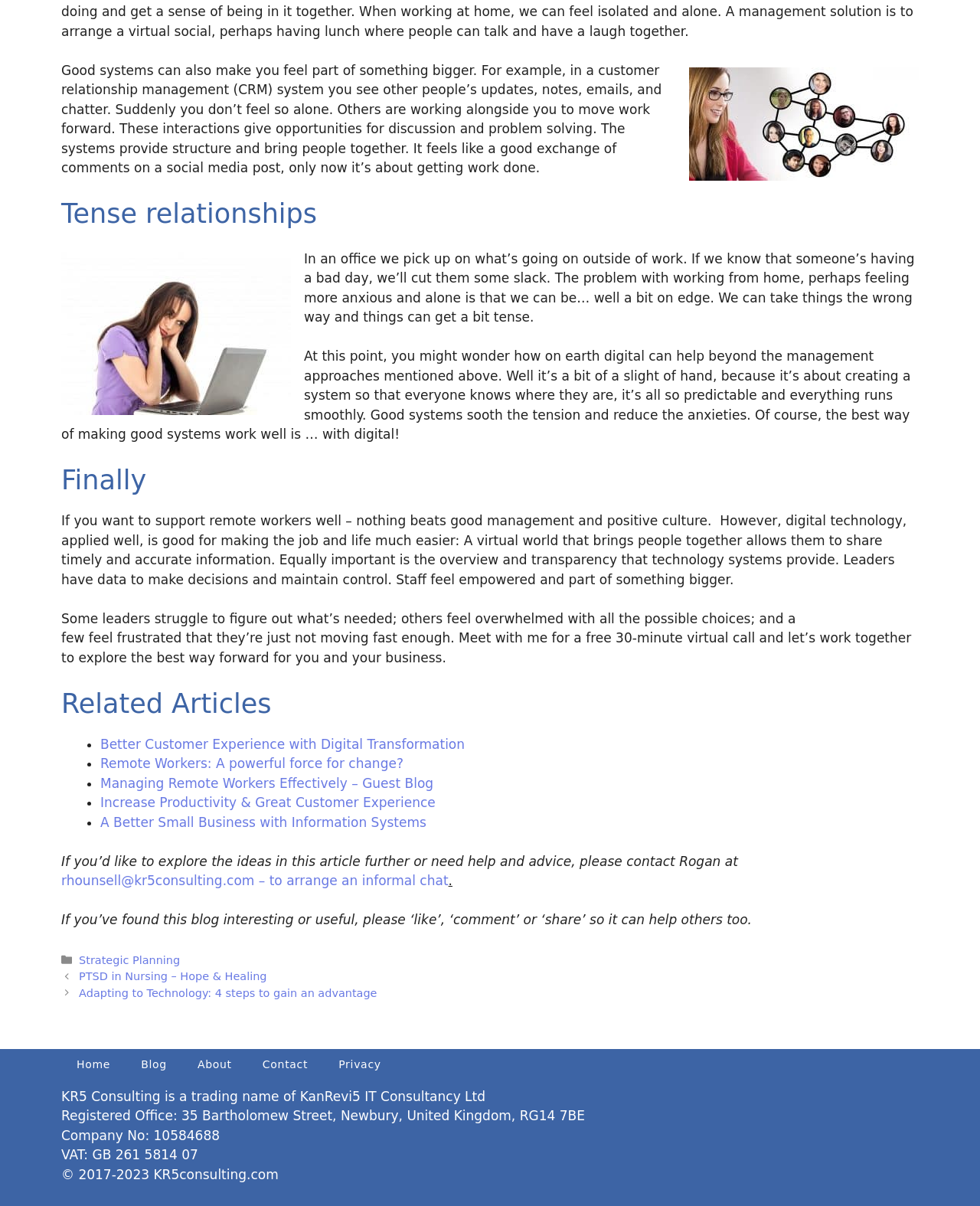Look at the image and give a detailed response to the following question: What is the name of the company mentioned in the footer?

The company mentioned in the footer is KR5 Consulting, which is a trading name of KanRevi5 IT Consultancy Ltd. The footer also provides the company's registered office address, company number, VAT number, and copyright information.